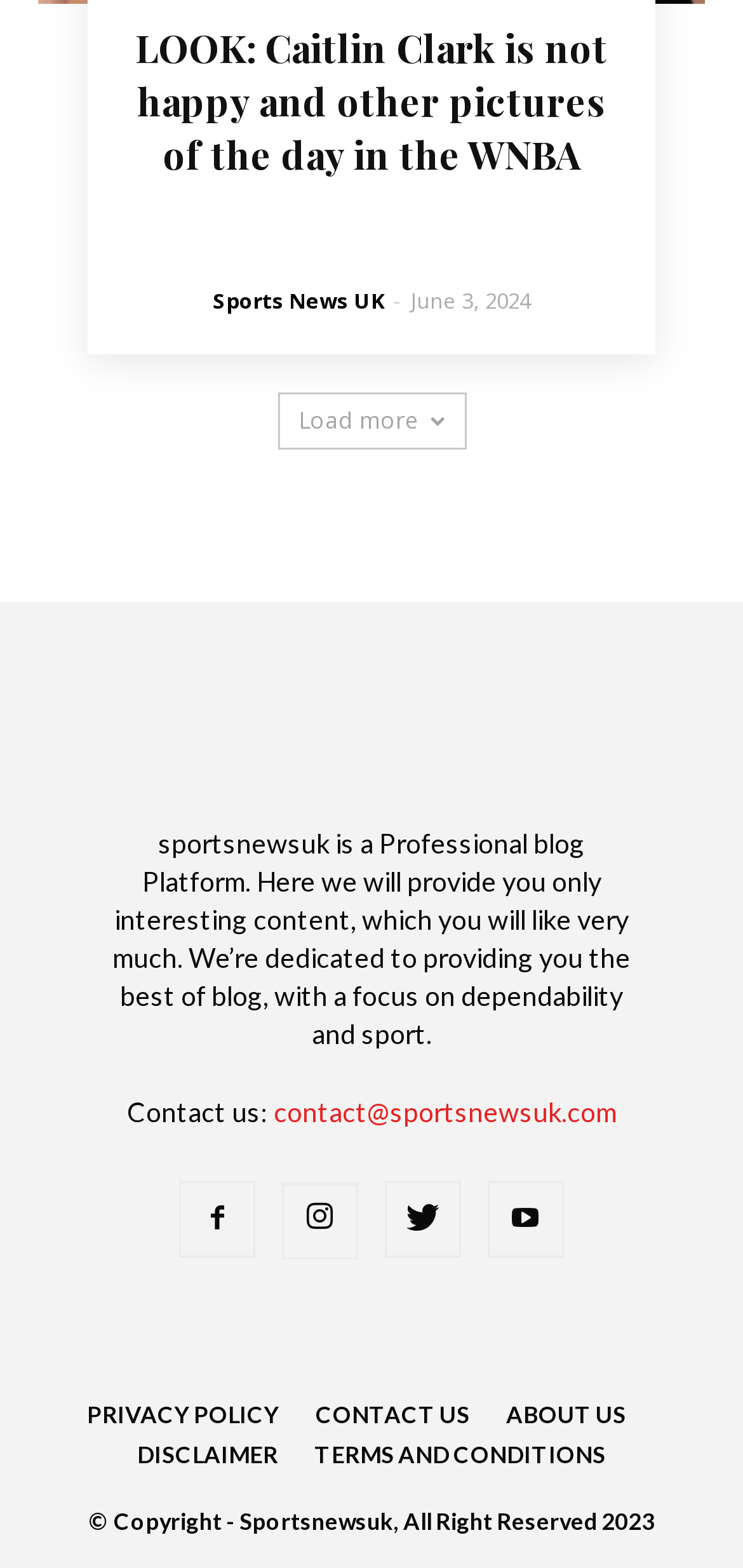Bounding box coordinates are specified in the format (top-left x, top-left y, bottom-right x, bottom-right y). All values are floating point numbers bounded between 0 and 1. Please provide the bounding box coordinate of the region this sentence describes: About Us

[0.681, 0.892, 0.842, 0.914]